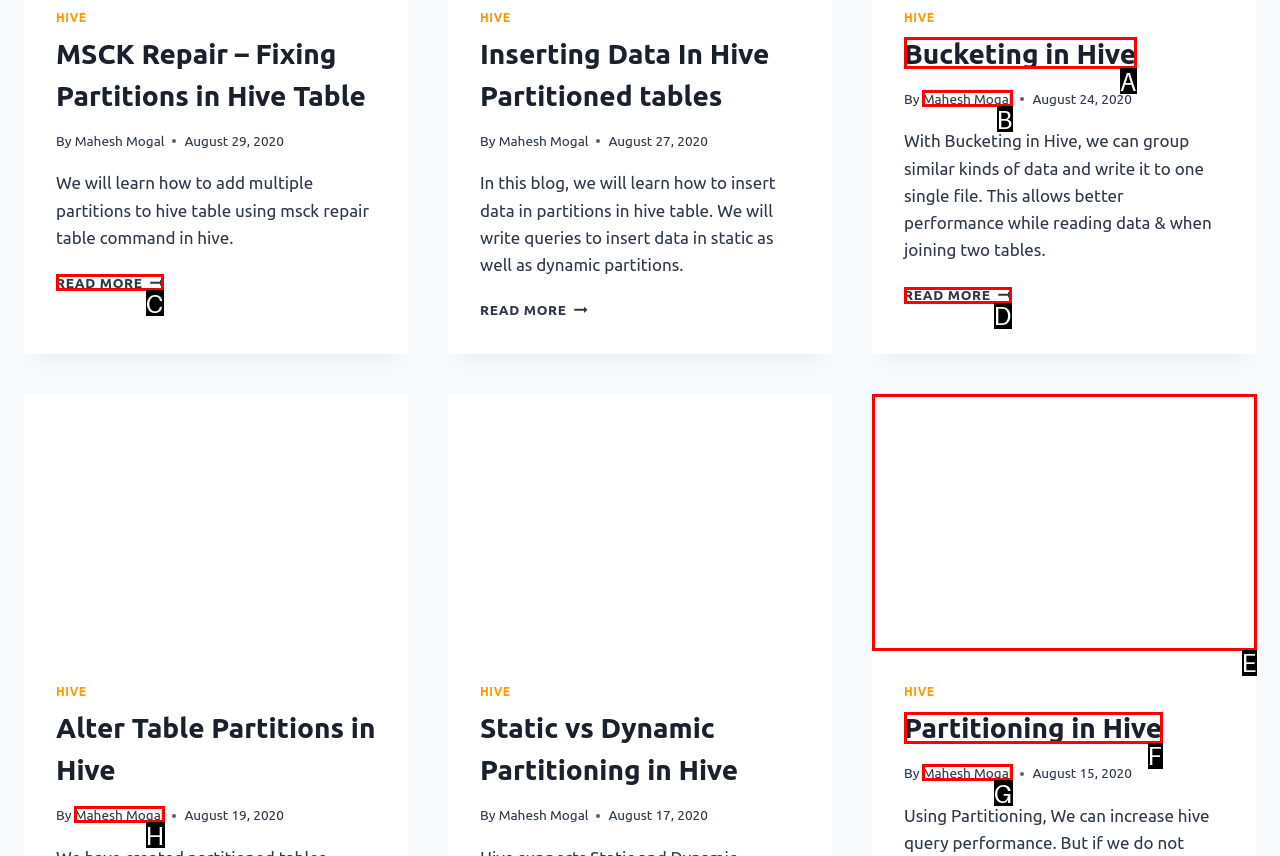Please provide the letter of the UI element that best fits the following description: Setting Spotlight
Respond with the letter from the given choices only.

None